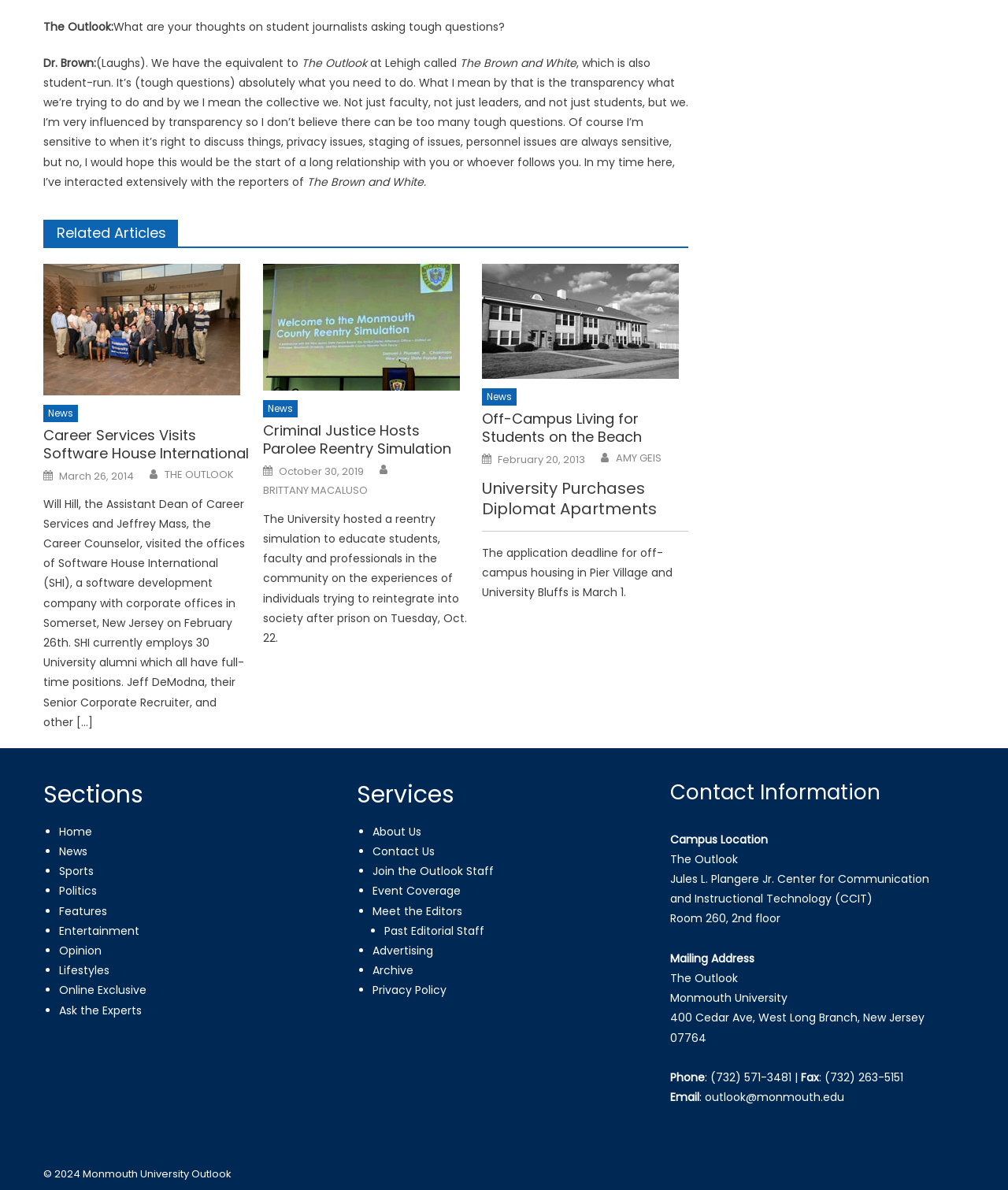Identify the bounding box coordinates of the clickable region to carry out the given instruction: "Go to the 'Home' section".

[0.059, 0.692, 0.092, 0.705]